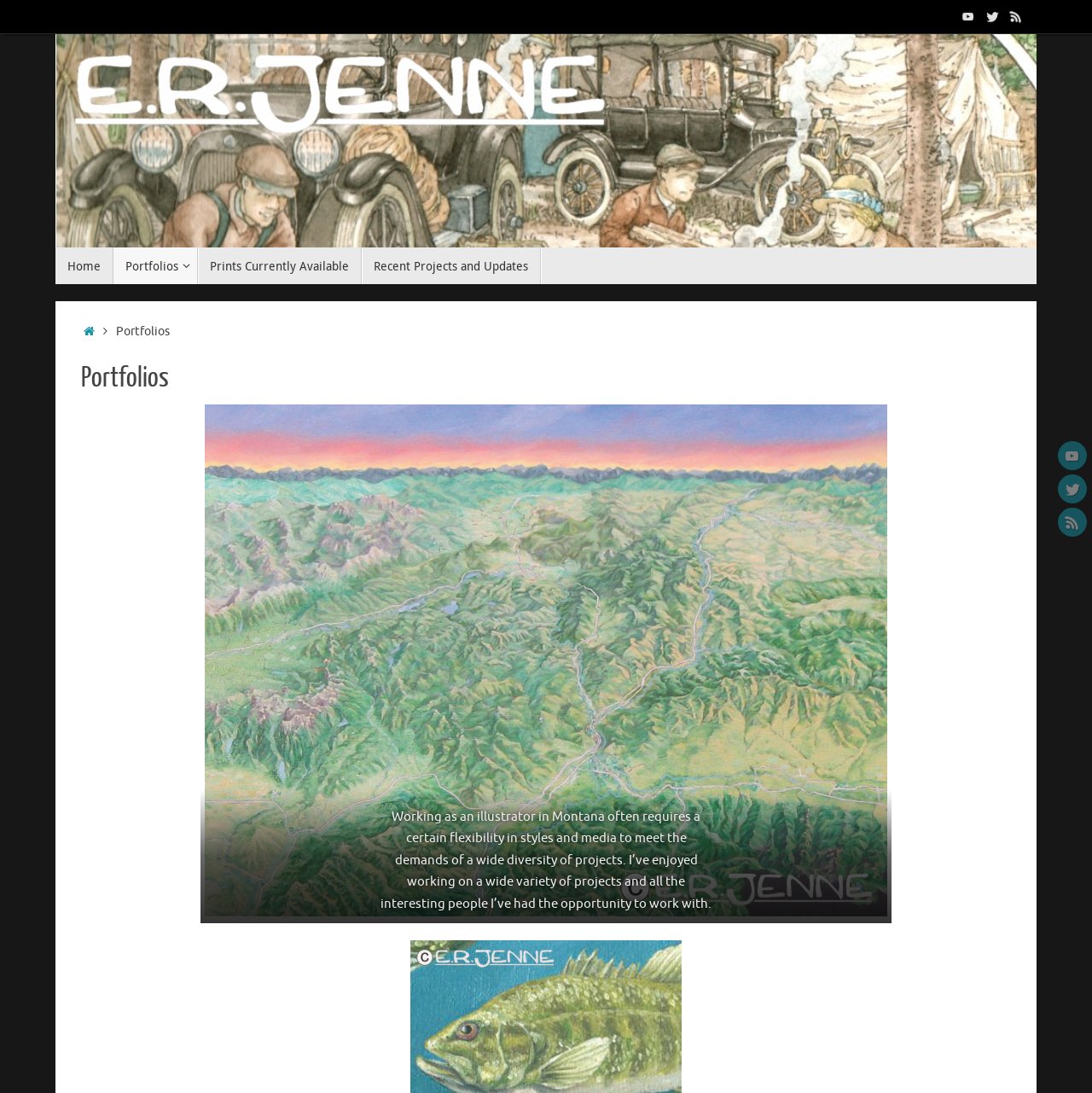Determine the bounding box coordinates of the UI element described below. Use the format (top-left x, top-left y, bottom-right x, bottom-right y) with floating point numbers between 0 and 1: title="YouTube"

[0.876, 0.004, 0.898, 0.026]